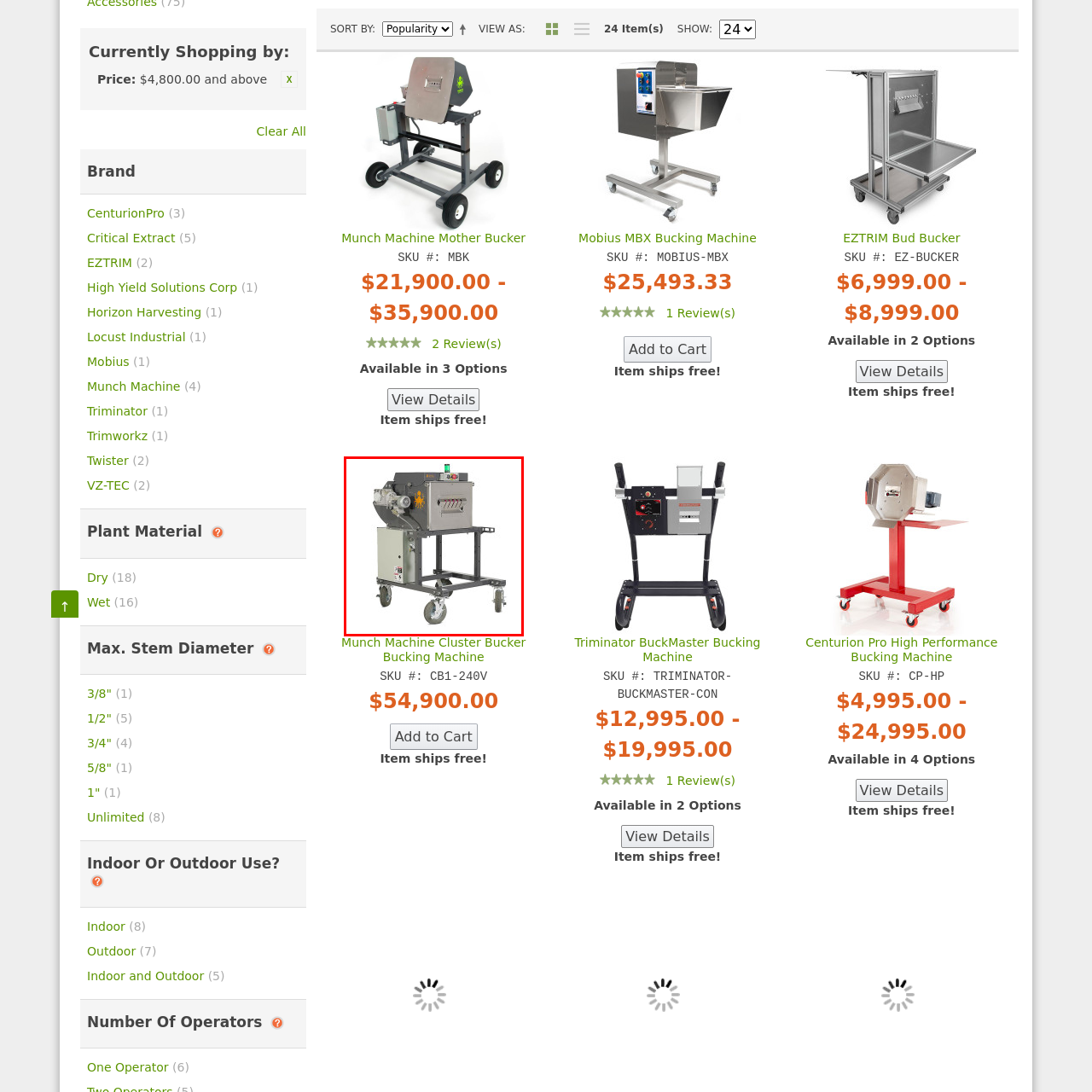Give a comprehensive description of the picture highlighted by the red border.

The image showcases the **Munch Machine Mother Bucker**, a highly efficient bucking machine designed for the commercial processing of plant materials. It is equipped with a robust metallic frame mounted on wheels for easy mobility, making it ideal for operation in various harvesting environments. The machine's front features a user-friendly interface with operational buttons and an indicator light, ensuring seamless functionality during use. 

This model boasts a capacity for rapid processing, allowing users to significantly reduce labor time when removing buds and flowers from plant stems. Its modern design is not only functional but also highlights reliability, catering to businesses looking to optimize their harvesting processes. The Munch Machine Mother Bucker is a preferred choice for growers aiming to enhance efficiency while maintaining quality in their harvest operations.